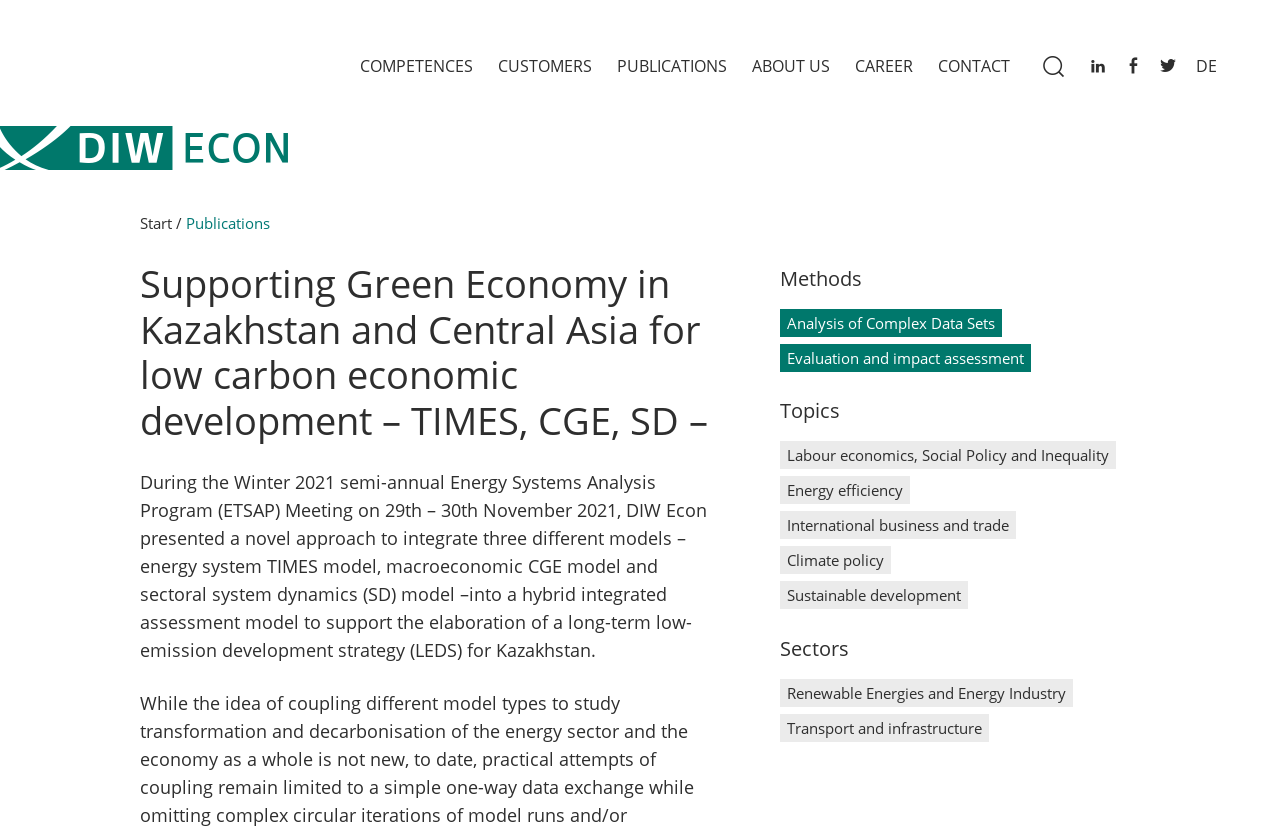Respond to the following query with just one word or a short phrase: 
How many links are there in the top navigation menu?

6